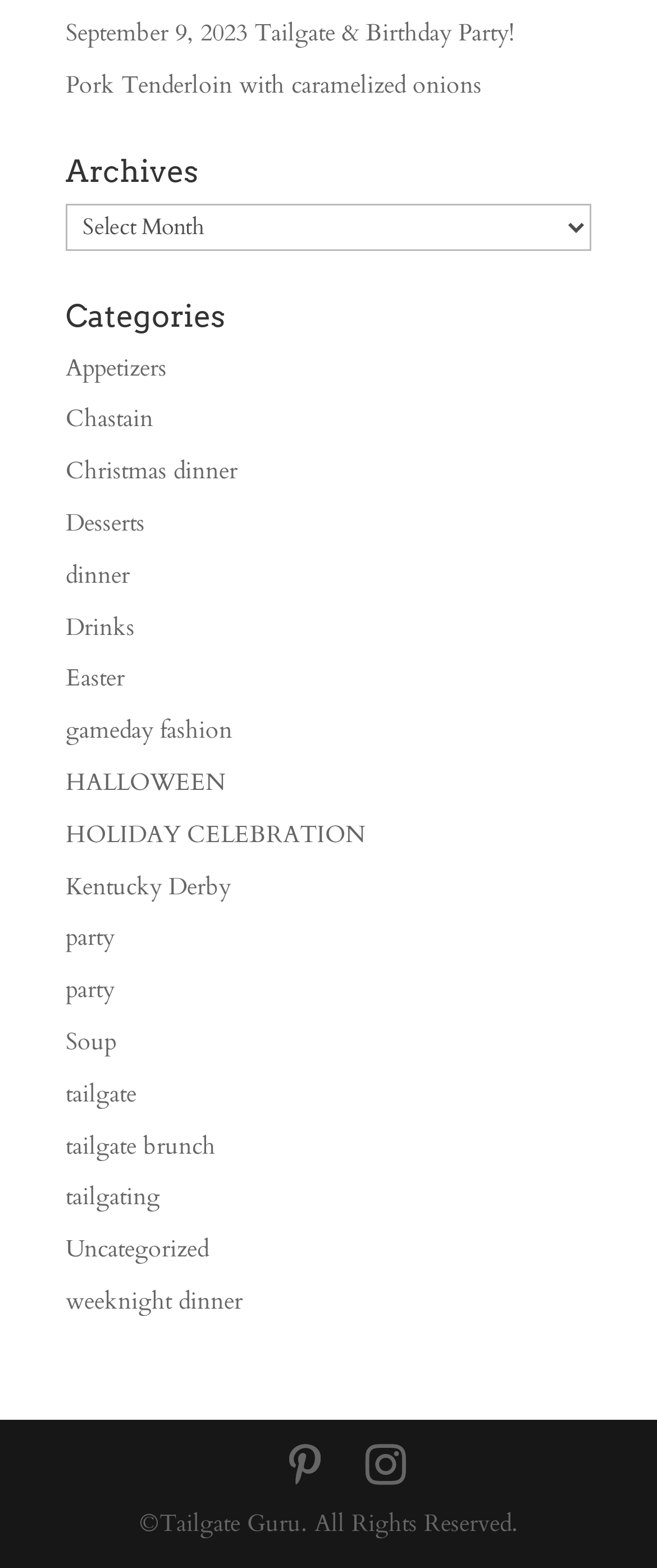Predict the bounding box of the UI element based on the description: "Pork Tenderloin with caramelized onions". The coordinates should be four float numbers between 0 and 1, formatted as [left, top, right, bottom].

[0.1, 0.044, 0.733, 0.064]